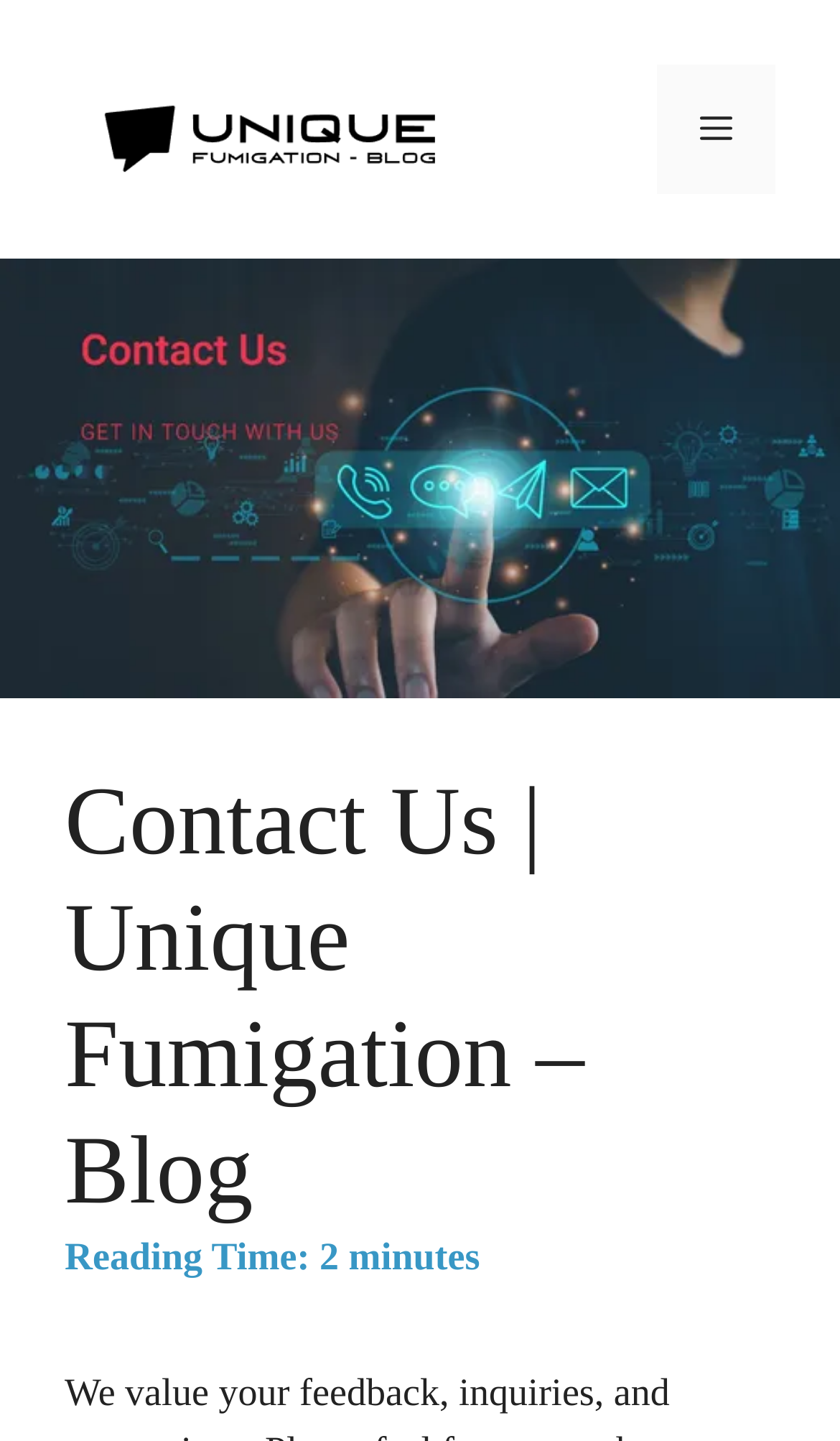Please provide the bounding box coordinate of the region that matches the element description: Menu. Coordinates should be in the format (top-left x, top-left y, bottom-right x, bottom-right y) and all values should be between 0 and 1.

[0.782, 0.045, 0.923, 0.135]